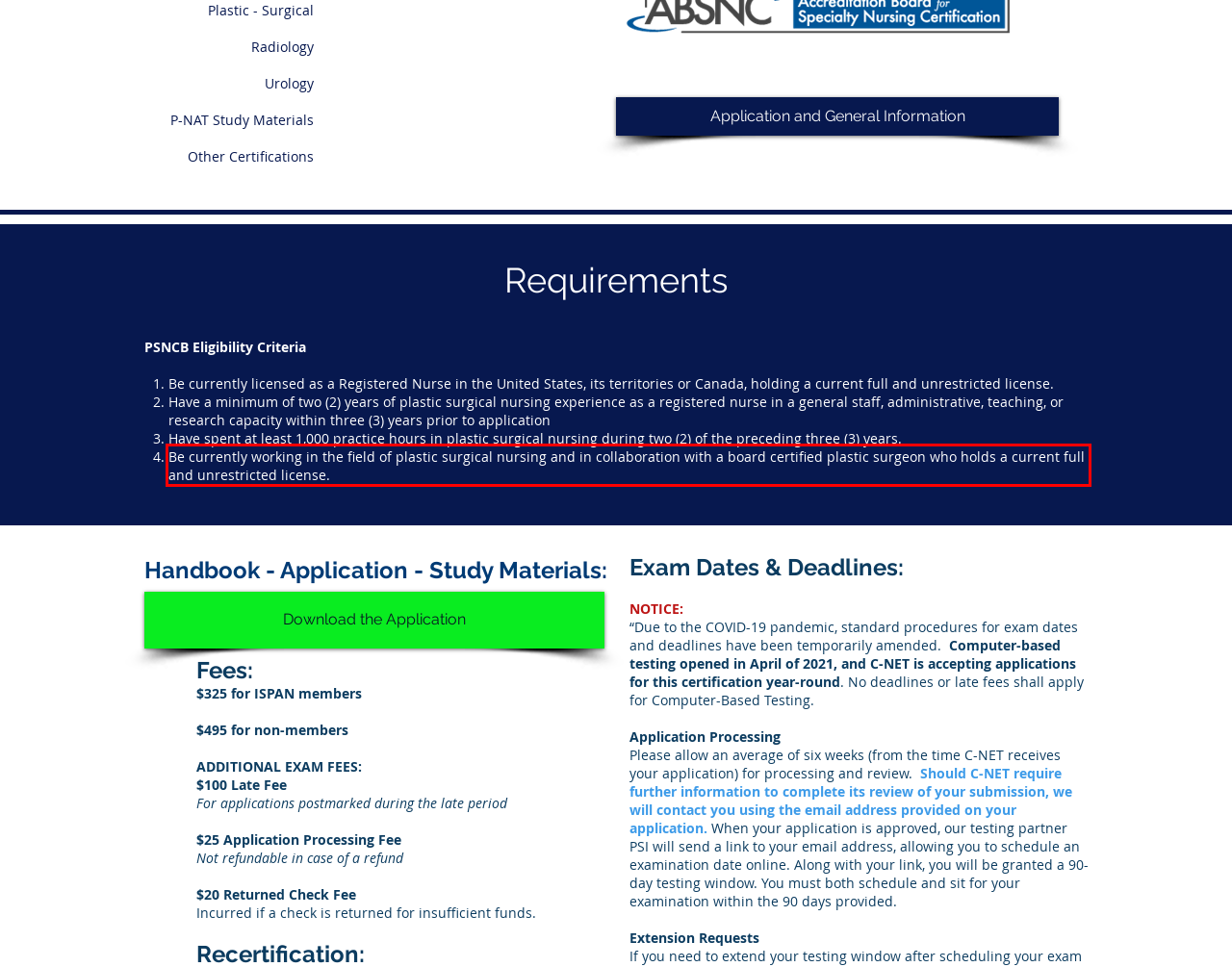You are given a webpage screenshot with a red bounding box around a UI element. Extract and generate the text inside this red bounding box.

Be currently working in the field of plastic surgical nursing and in collaboration with a board certified plastic surgeon who holds a current full and unrestricted license.